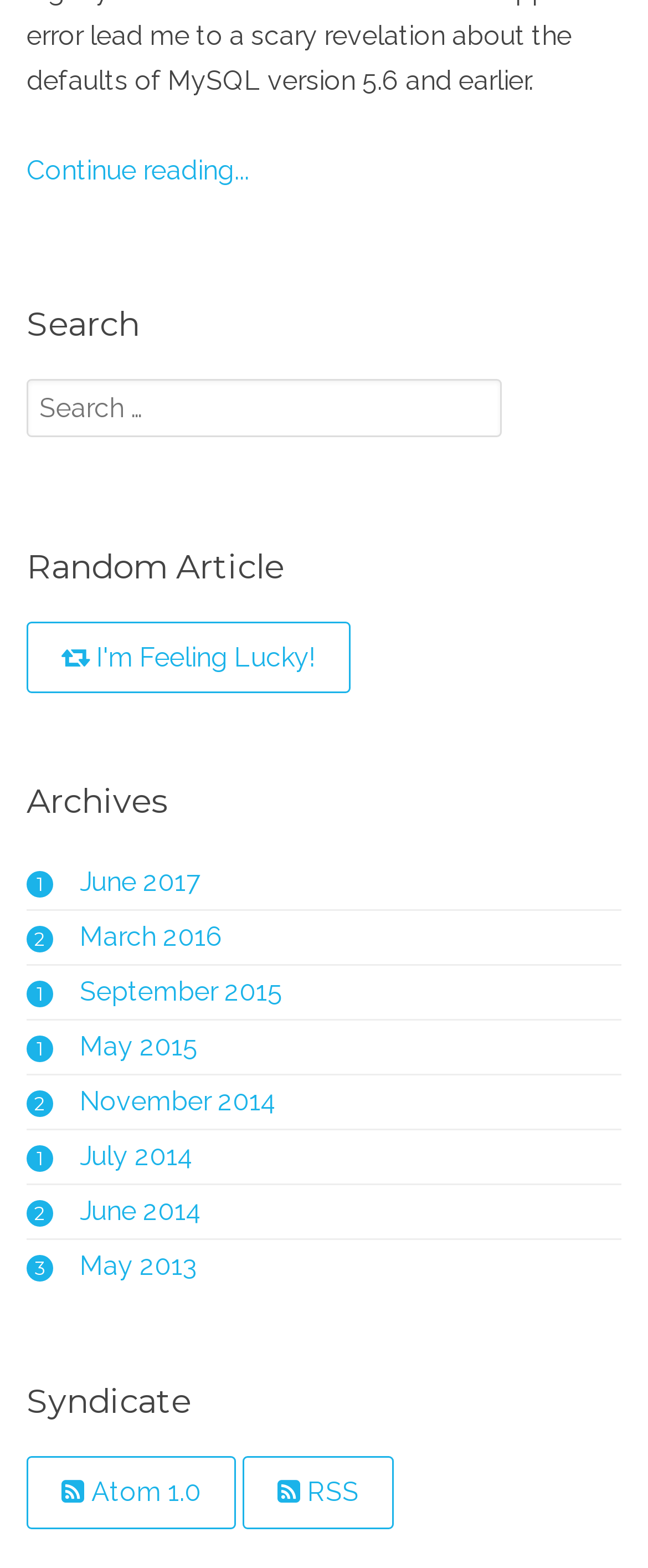Determine the bounding box coordinates of the clickable element to achieve the following action: 'Share on Reddit'. Provide the coordinates as four float values between 0 and 1, formatted as [left, top, right, bottom].

None